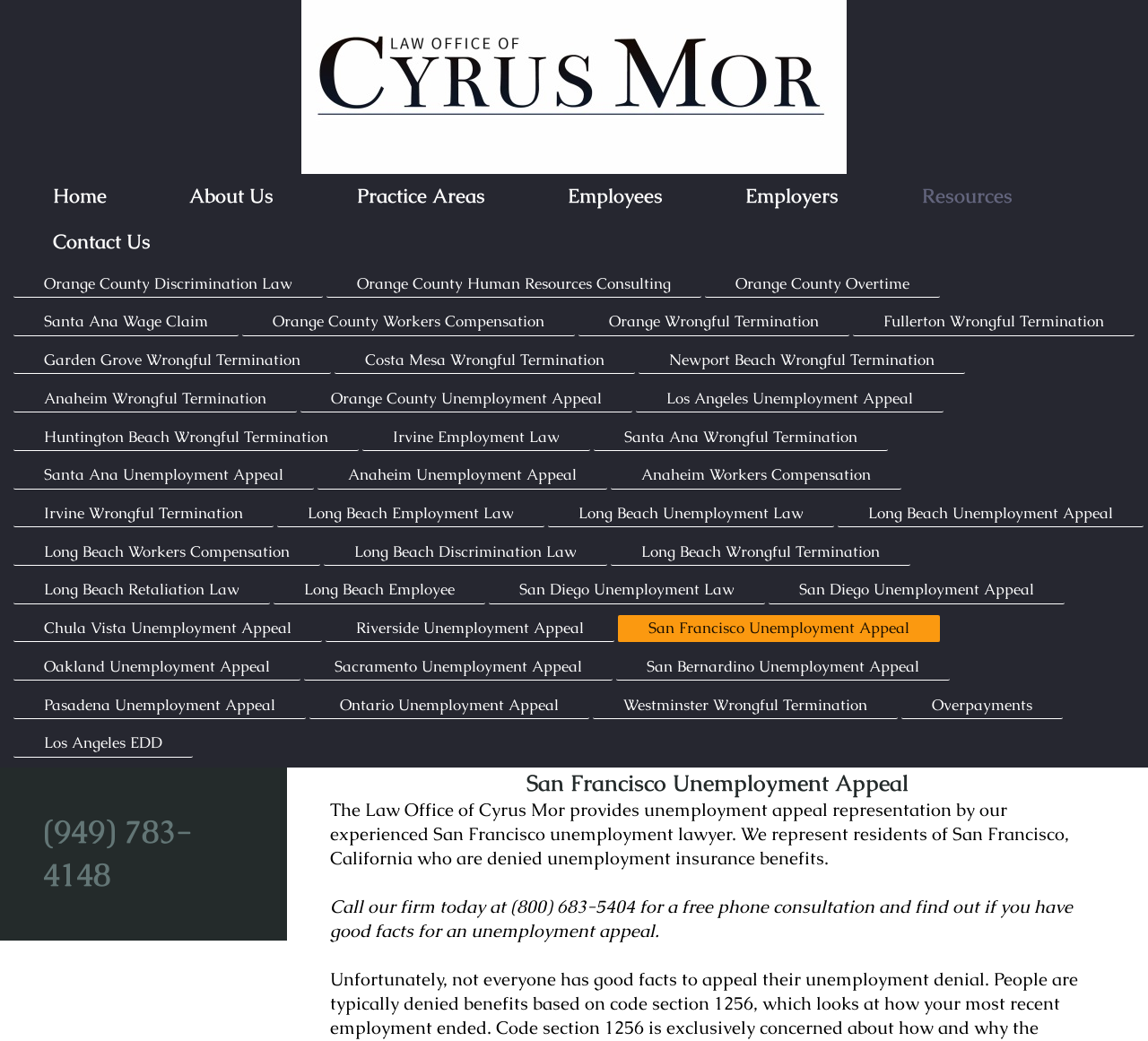Can you find the bounding box coordinates for the element that needs to be clicked to execute this instruction: "Click on the 'Contact Us' link"? The coordinates should be given as four float numbers between 0 and 1, i.e., [left, top, right, bottom].

[0.012, 0.216, 0.166, 0.249]